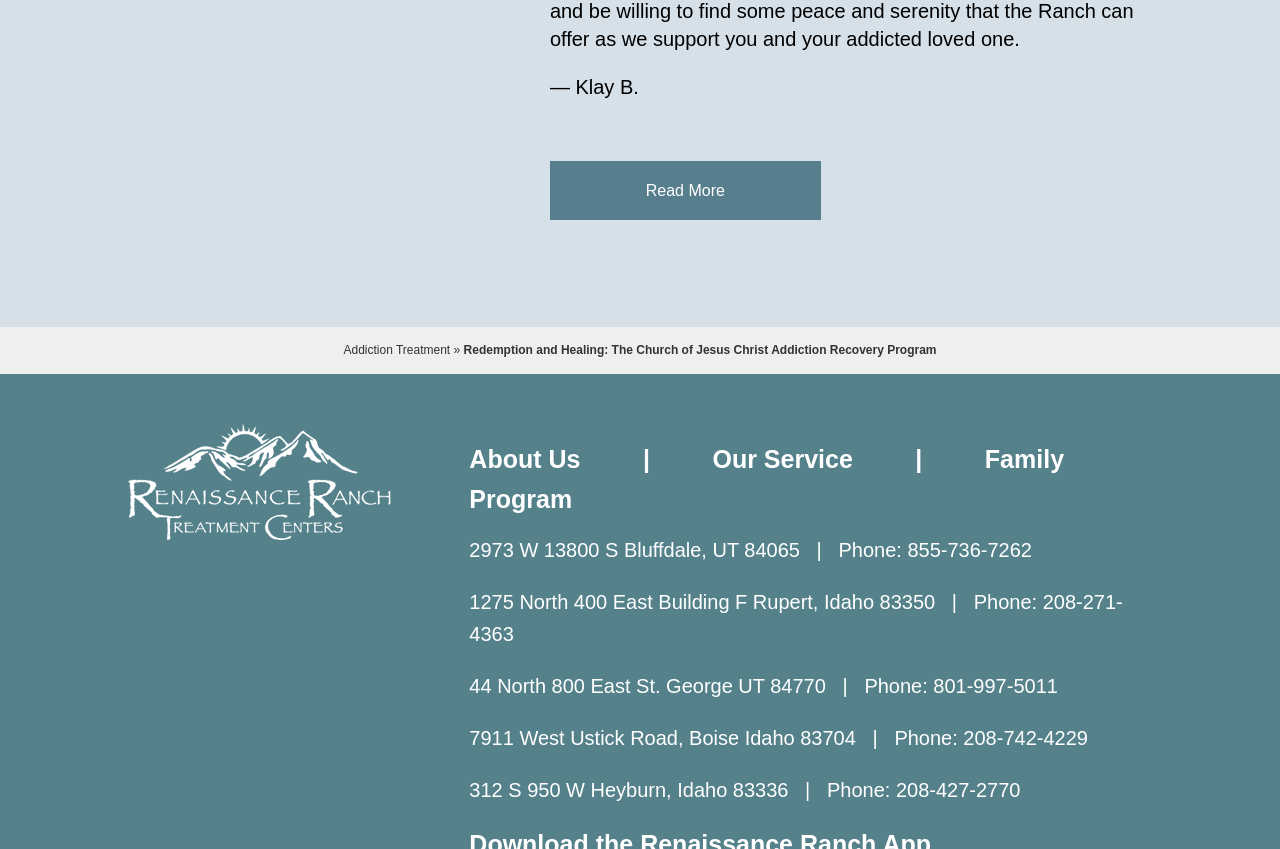Find the bounding box of the UI element described as: "208-271-4363". The bounding box coordinates should be given as four float values between 0 and 1, i.e., [left, top, right, bottom].

[0.367, 0.696, 0.877, 0.76]